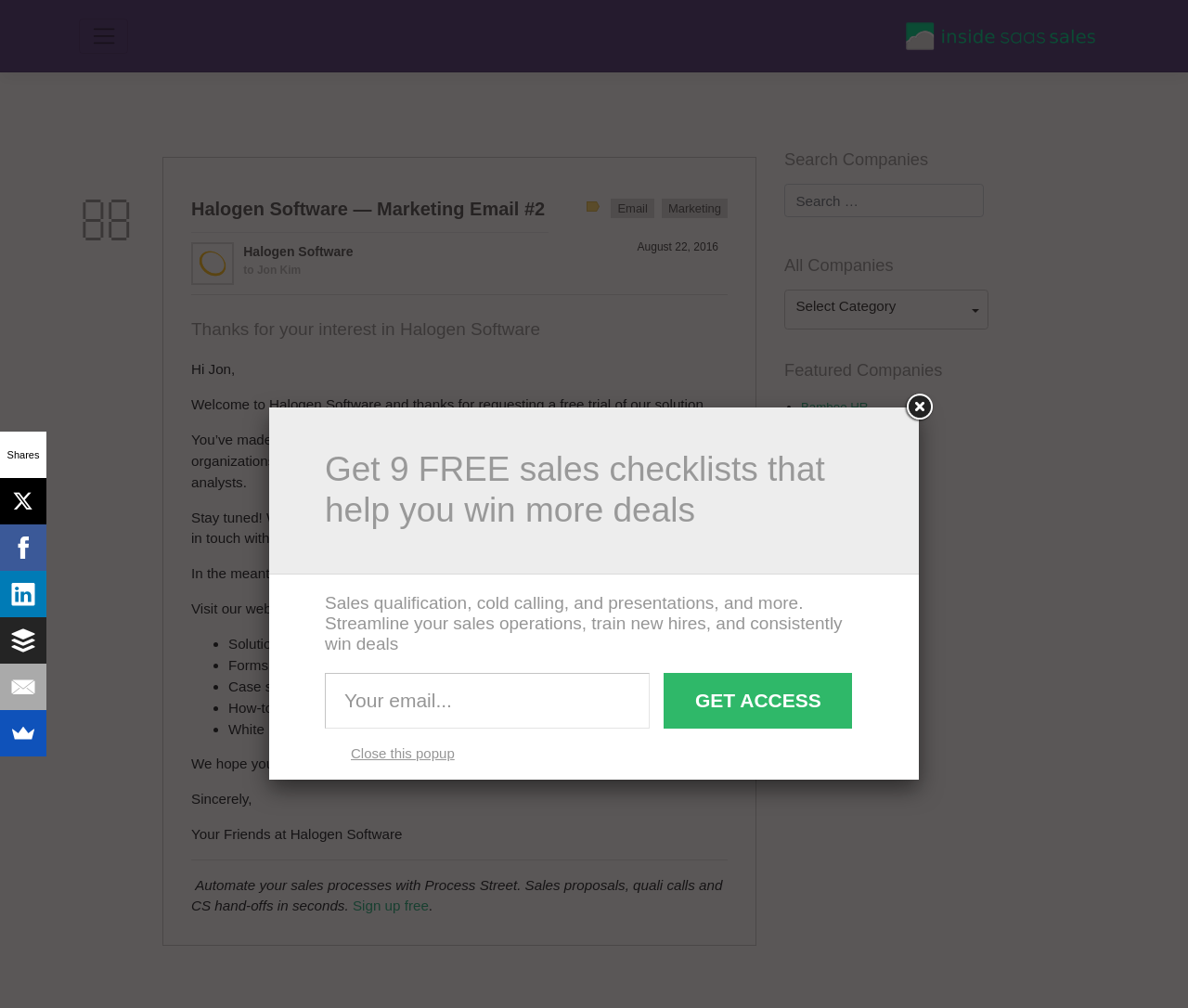Please identify the bounding box coordinates of where to click in order to follow the instruction: "Get 9 FREE sales checklists".

[0.273, 0.446, 0.727, 0.527]